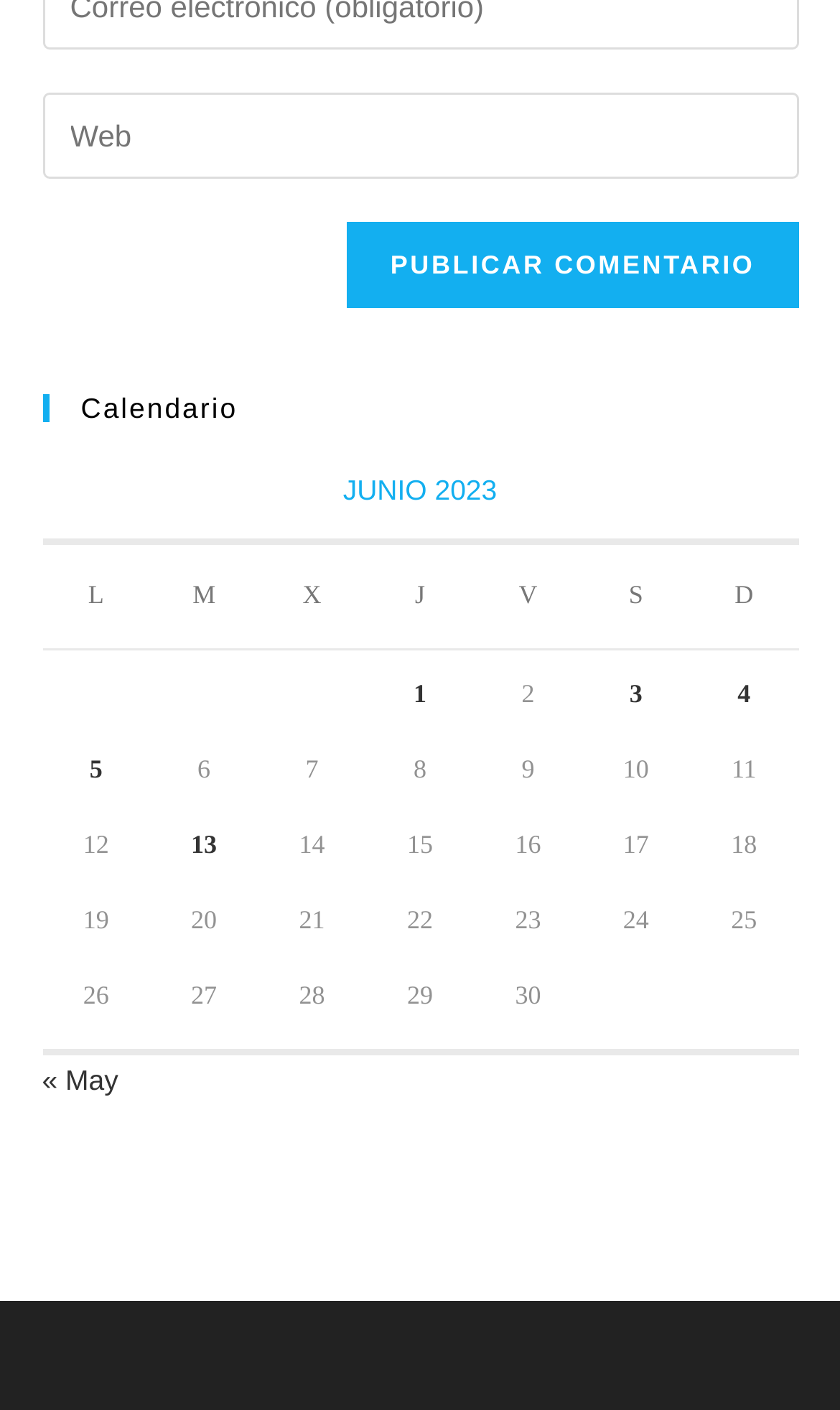What is the purpose of the text box?
Using the visual information, answer the question in a single word or phrase.

Enter URL